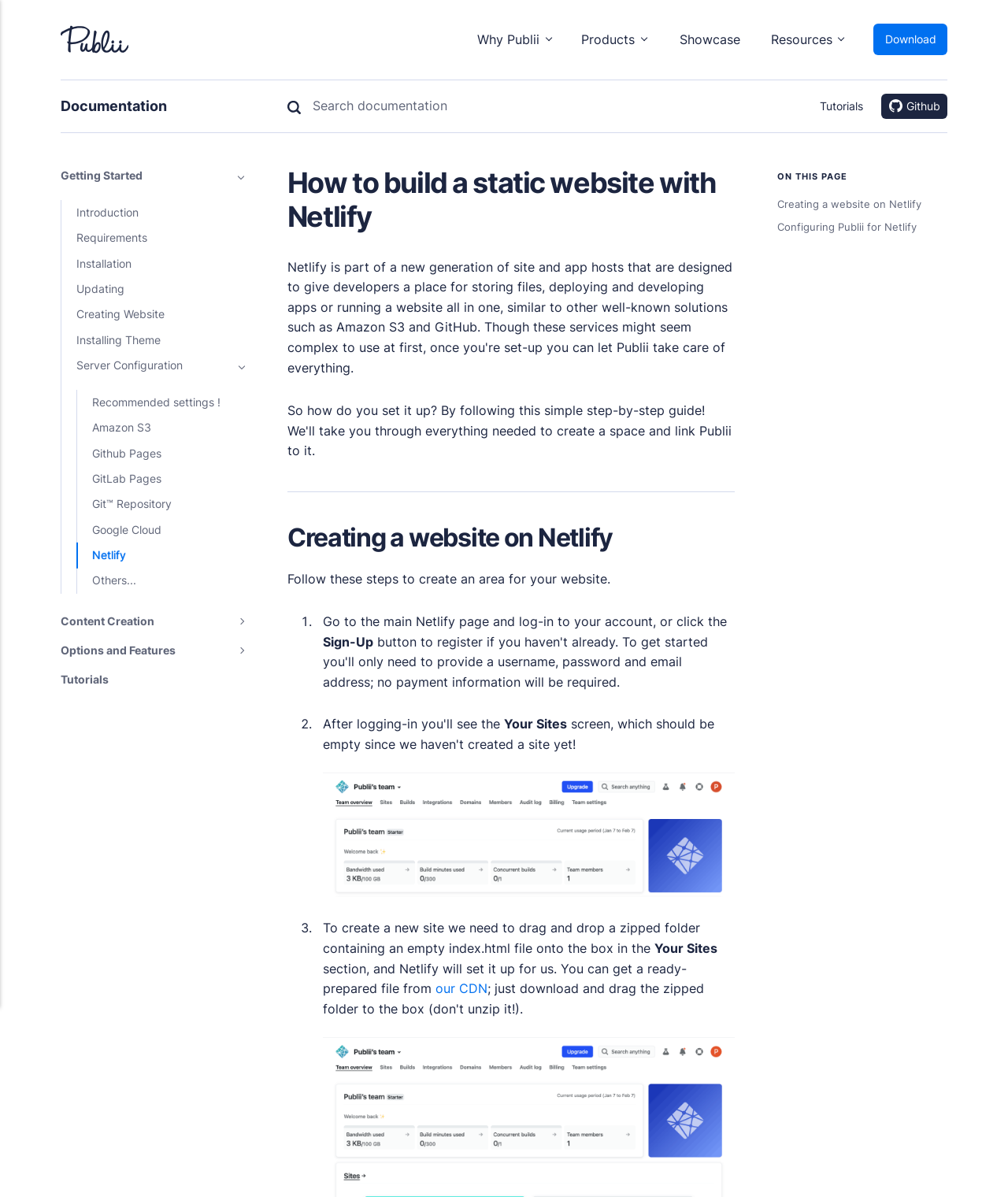Respond to the following question with a brief word or phrase:
How many menu items are there under 'Why Publii'?

4